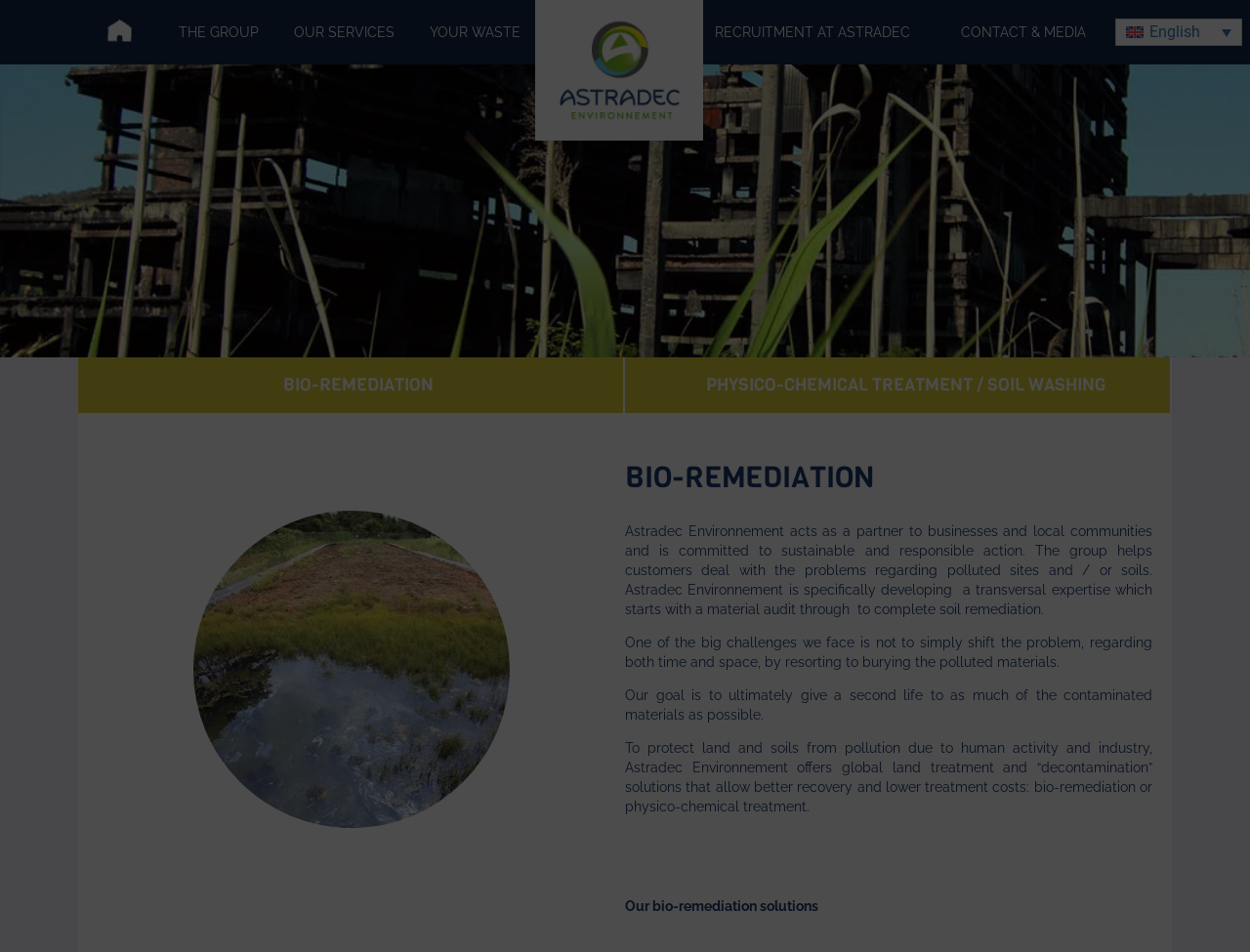What are the two solutions offered by Astradec Environnement?
From the image, provide a succinct answer in one word or a short phrase.

Bio-remediation and physico-chemical treatment